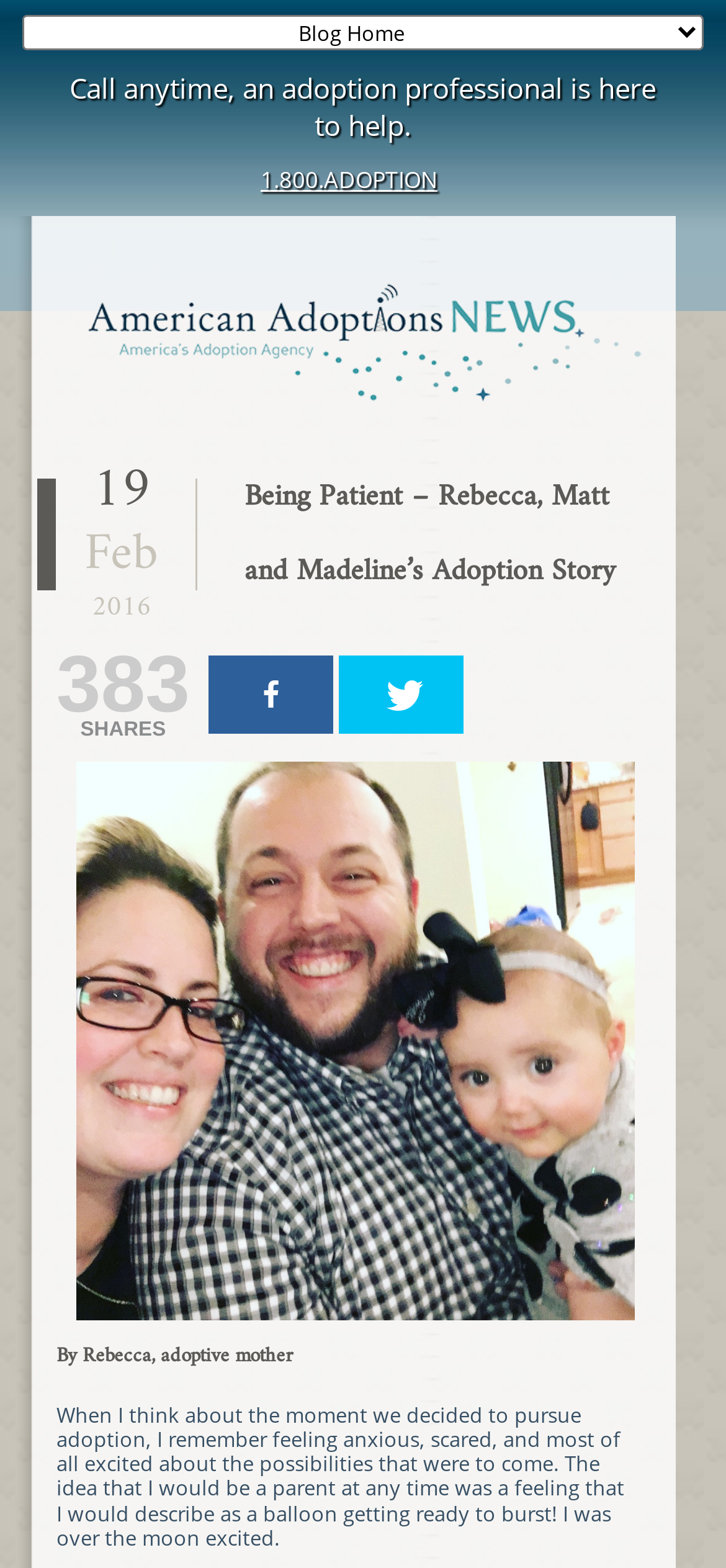What is the phone number to call for adoption help?
Give a detailed response to the question by analyzing the screenshot.

I found the phone number by looking at the link element with the text '1.800.ADOPTION' which is located near the top of the page, below the combobox element.